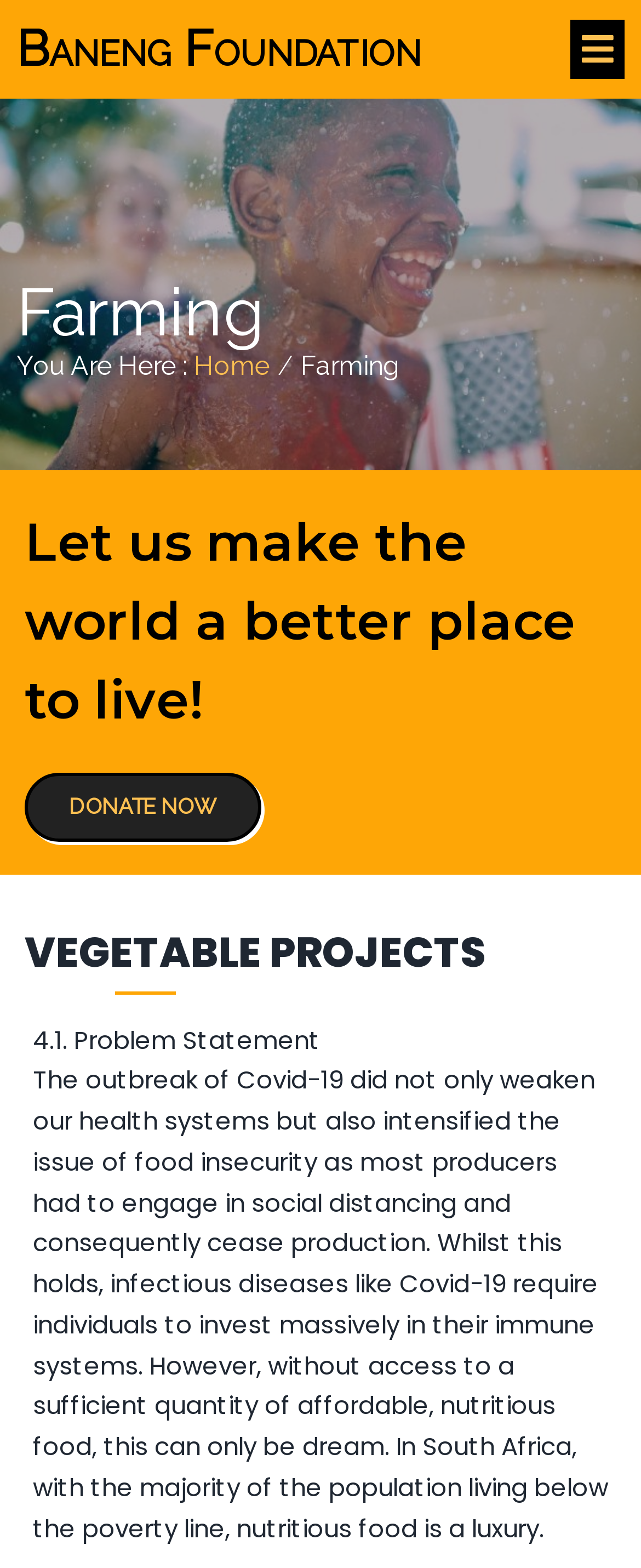Determine the bounding box coordinates for the UI element matching this description: "Donate Now".

[0.038, 0.492, 0.408, 0.536]